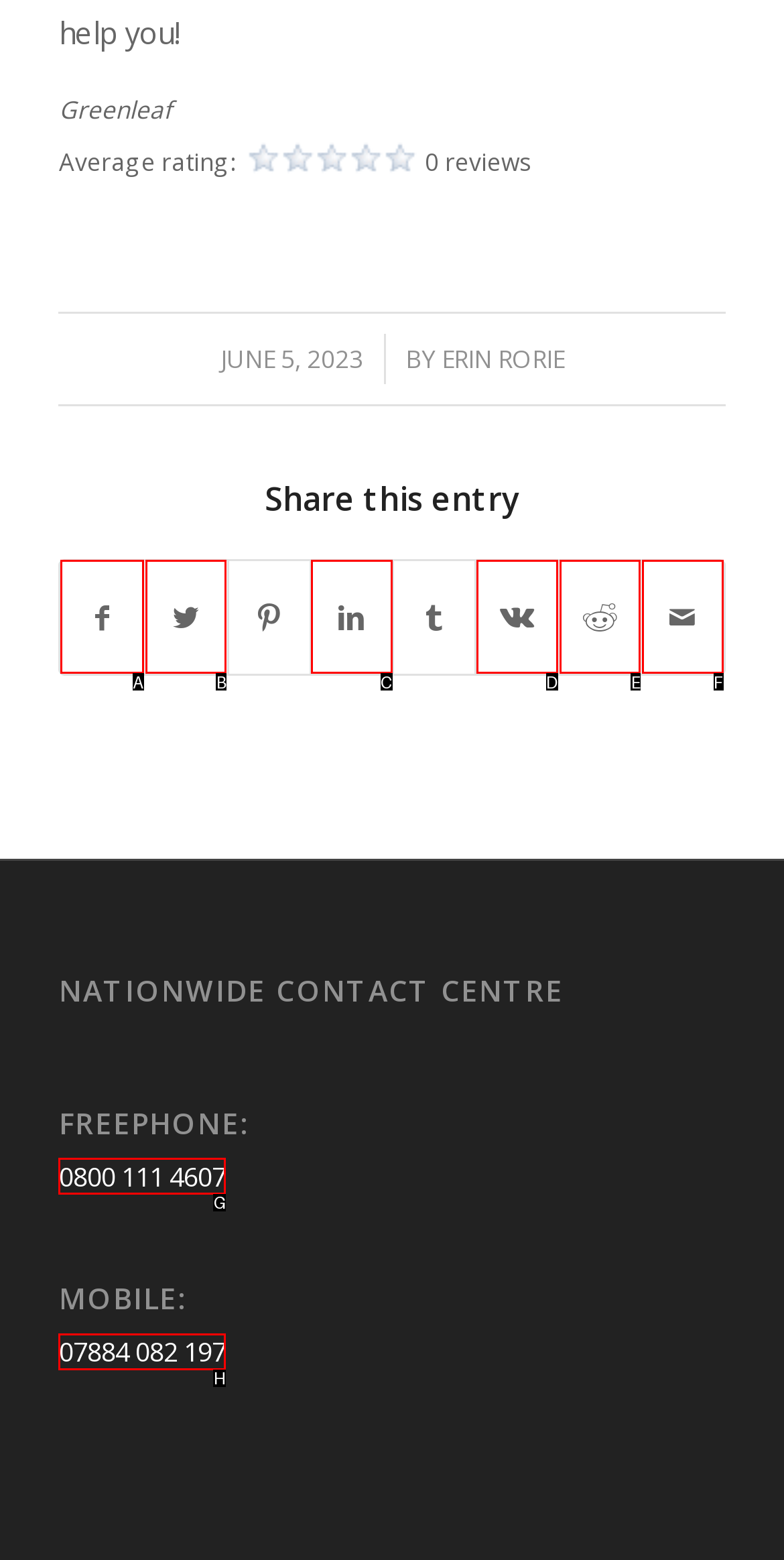Based on the description: Share on Facebook, find the HTML element that matches it. Provide your answer as the letter of the chosen option.

A